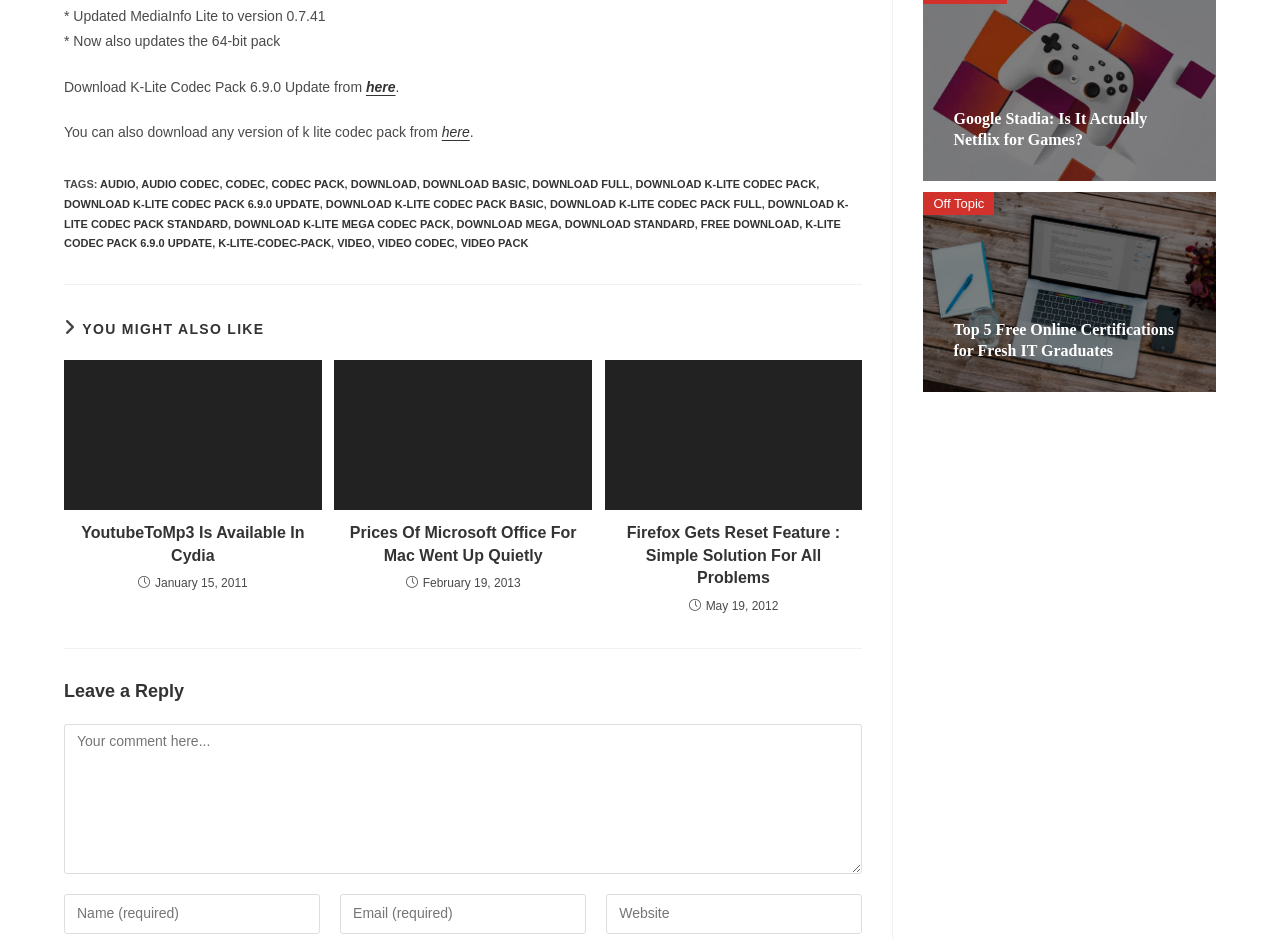From the webpage screenshot, predict the bounding box coordinates (top-left x, top-left y, bottom-right x, bottom-right y) for the UI element described here: audio

[0.078, 0.19, 0.106, 0.202]